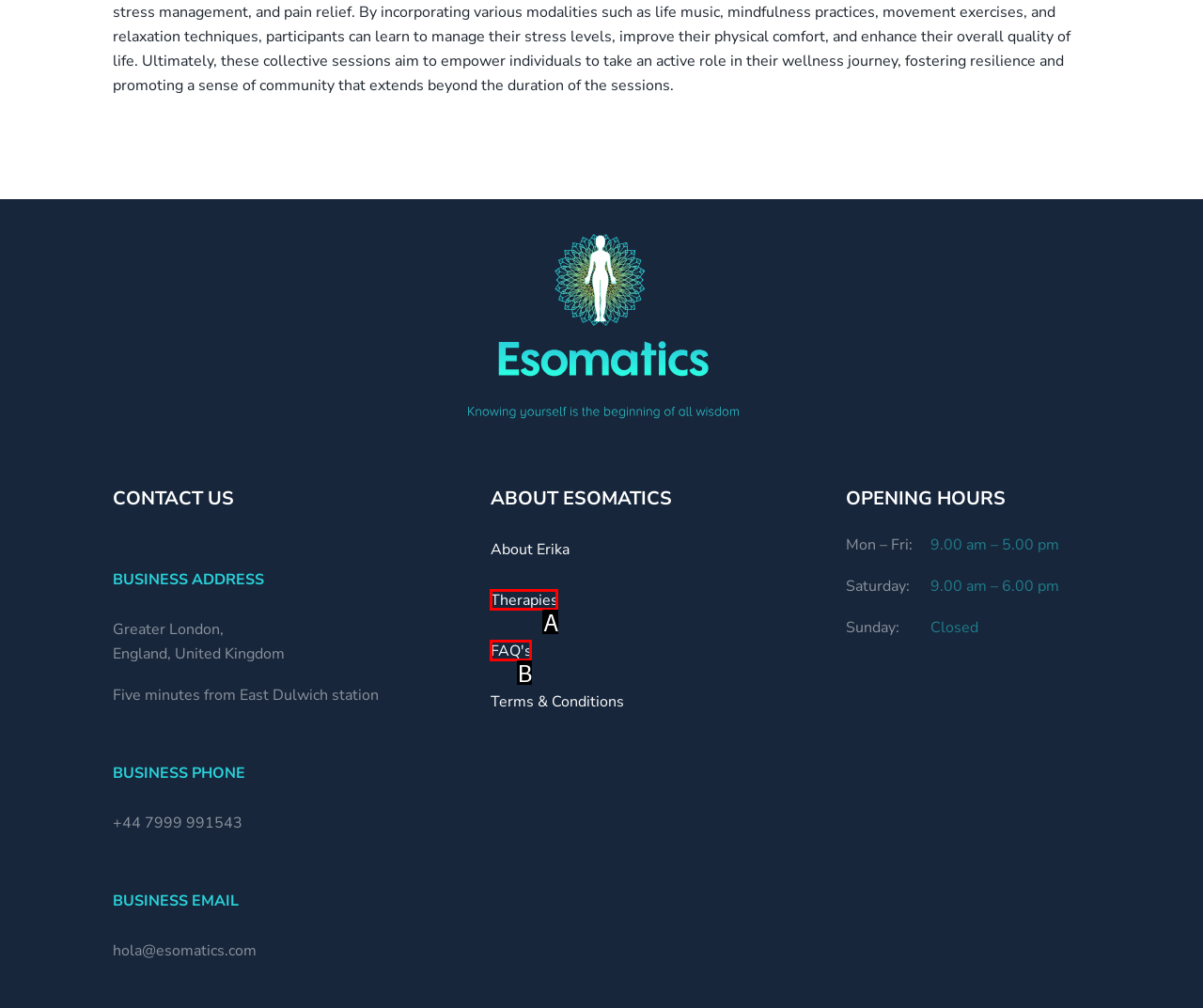Select the HTML element that corresponds to the description: FAQ's. Answer with the letter of the matching option directly from the choices given.

B